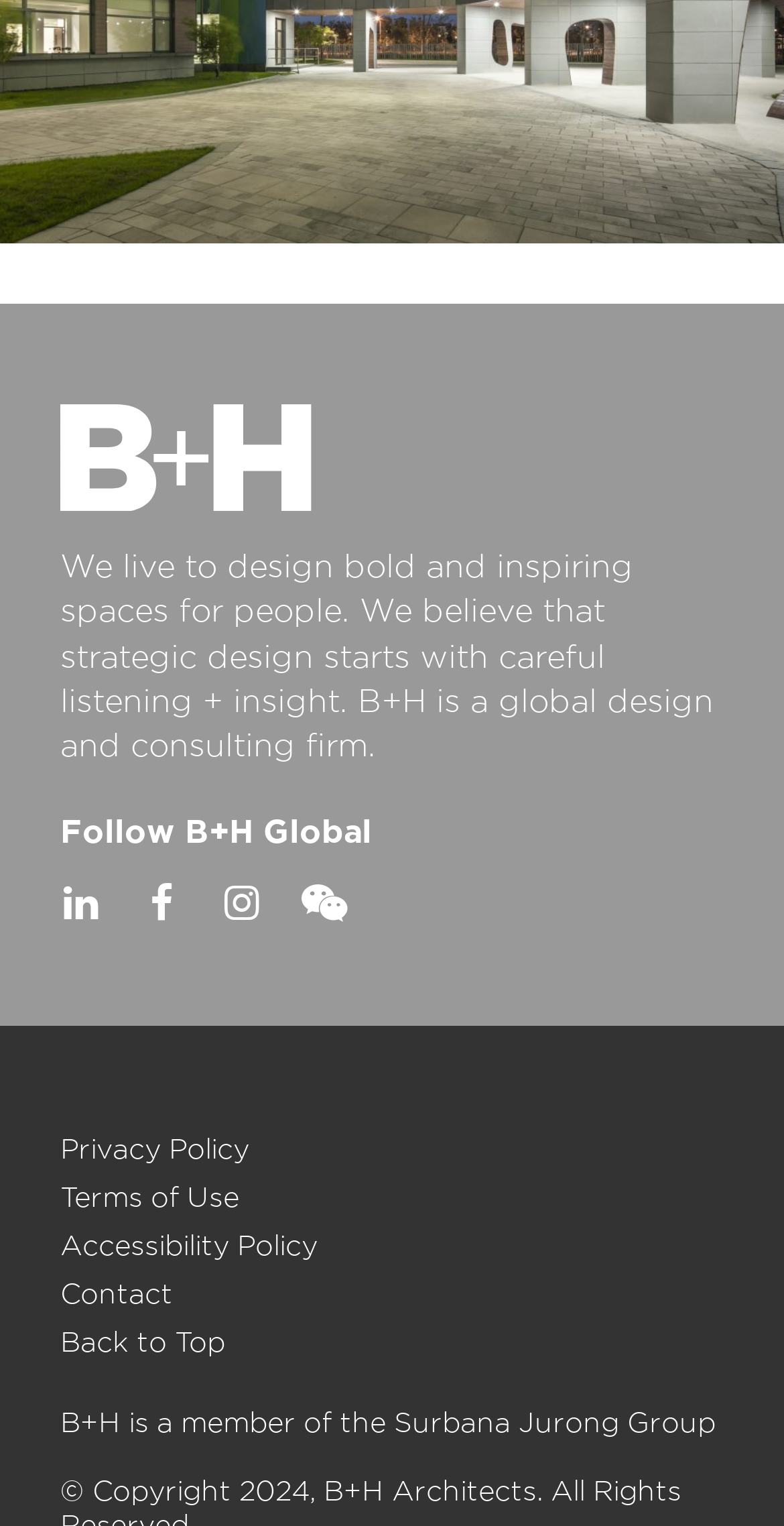What is B+H a member of?
Look at the image and construct a detailed response to the question.

According to the StaticText element at the bottom of the page, 'B+H is a member of the Surbana Jurong Group'.